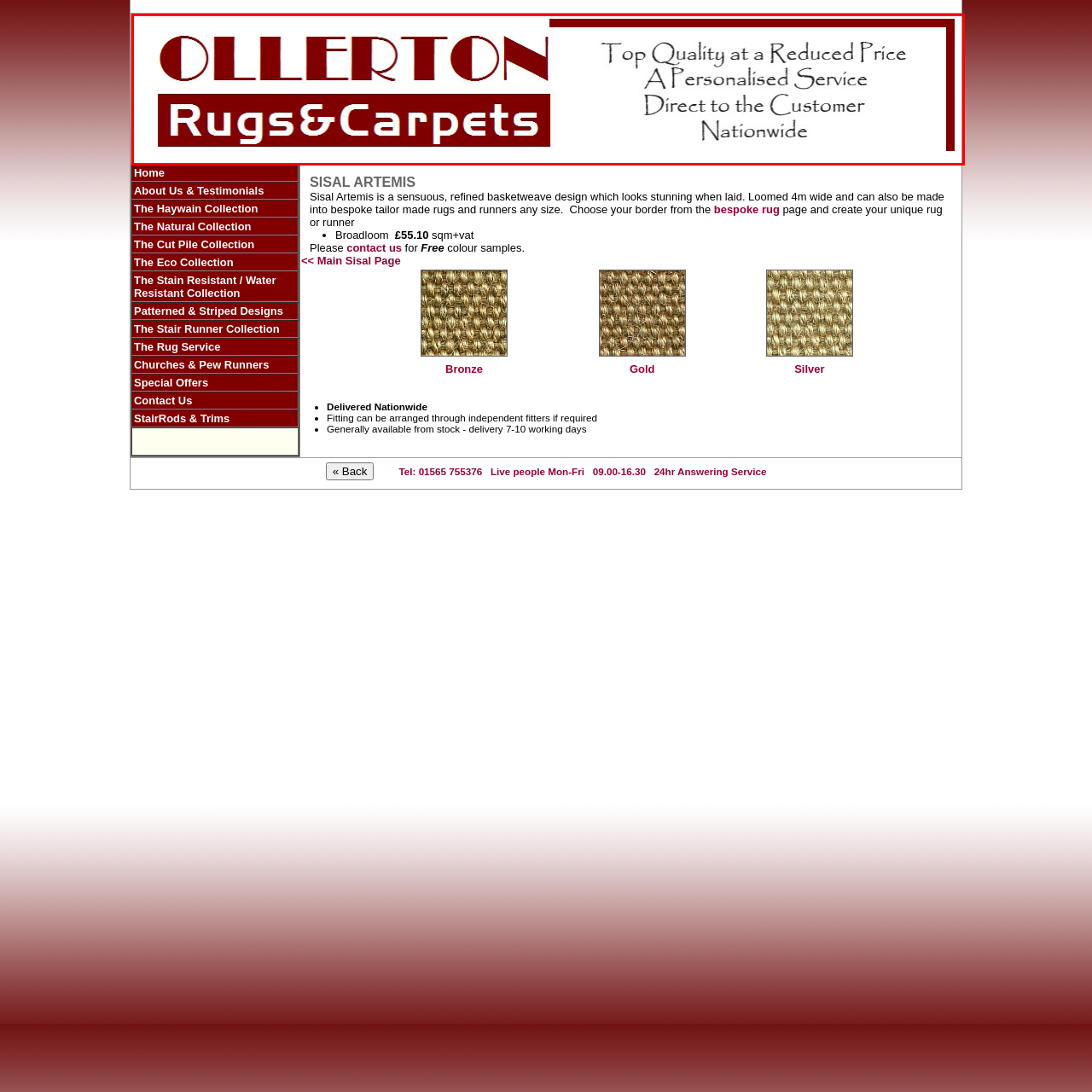Give an in-depth description of the image within the red border.

The image features the logo of "Ollerton Rugs & Carpets," prominently displayed with a bold red typeface that emphasizes the brand name. To the right, a slogan highlights the company’s commitment to customer satisfaction and quality, stating: "Top Quality at a Reduced Price," "A Personalised Service," and "Direct to the Customer Nationwide." This design conveys a sense of professionalism and accessibility, appealing to potential customers seeking high-quality rugs and carpets at competitive prices. The layout and typography reflect an inviting and service-oriented brand identity.